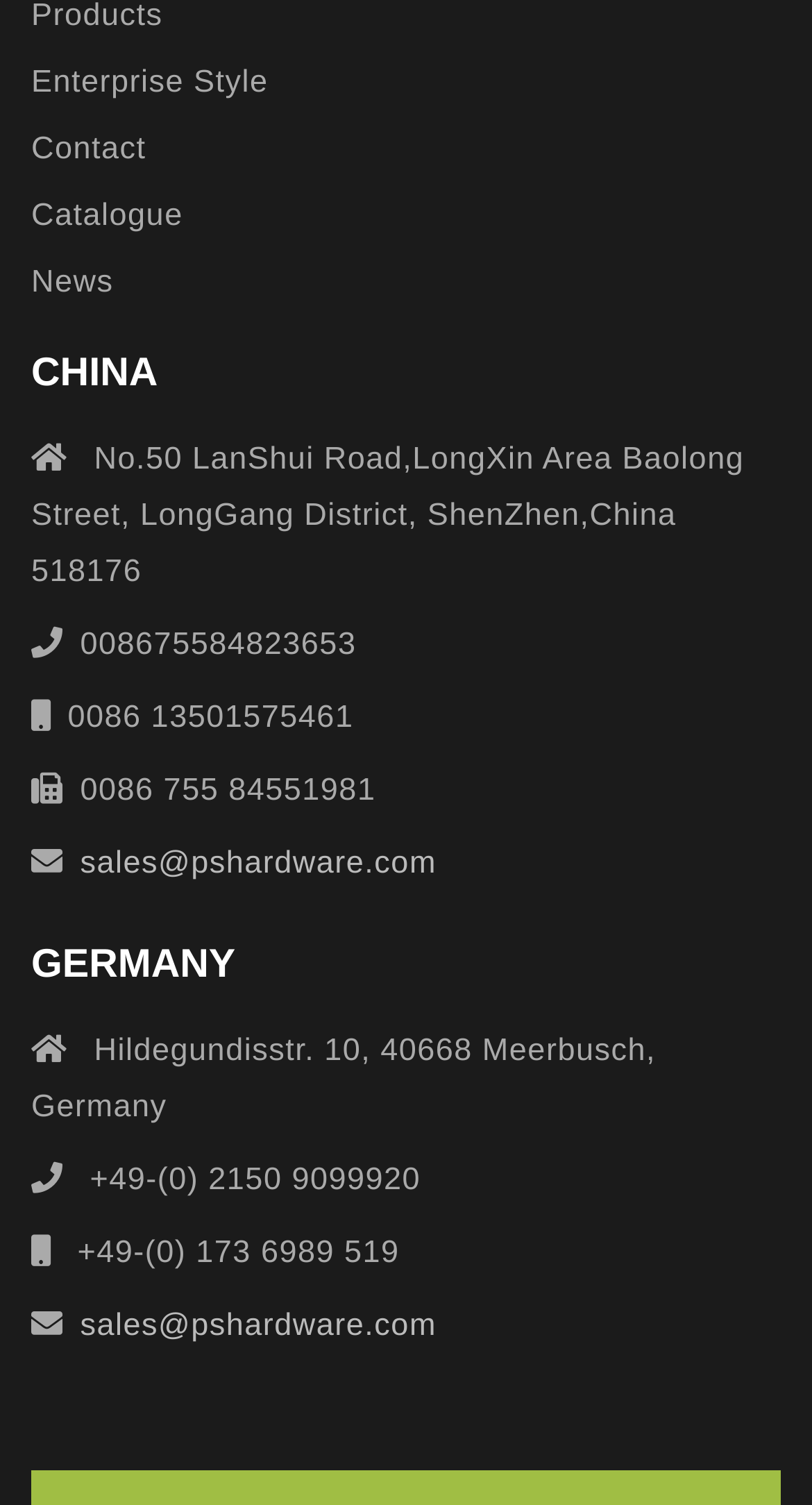Please locate the bounding box coordinates for the element that should be clicked to achieve the following instruction: "Click Enterprise Style". Ensure the coordinates are given as four float numbers between 0 and 1, i.e., [left, top, right, bottom].

[0.038, 0.042, 0.33, 0.068]